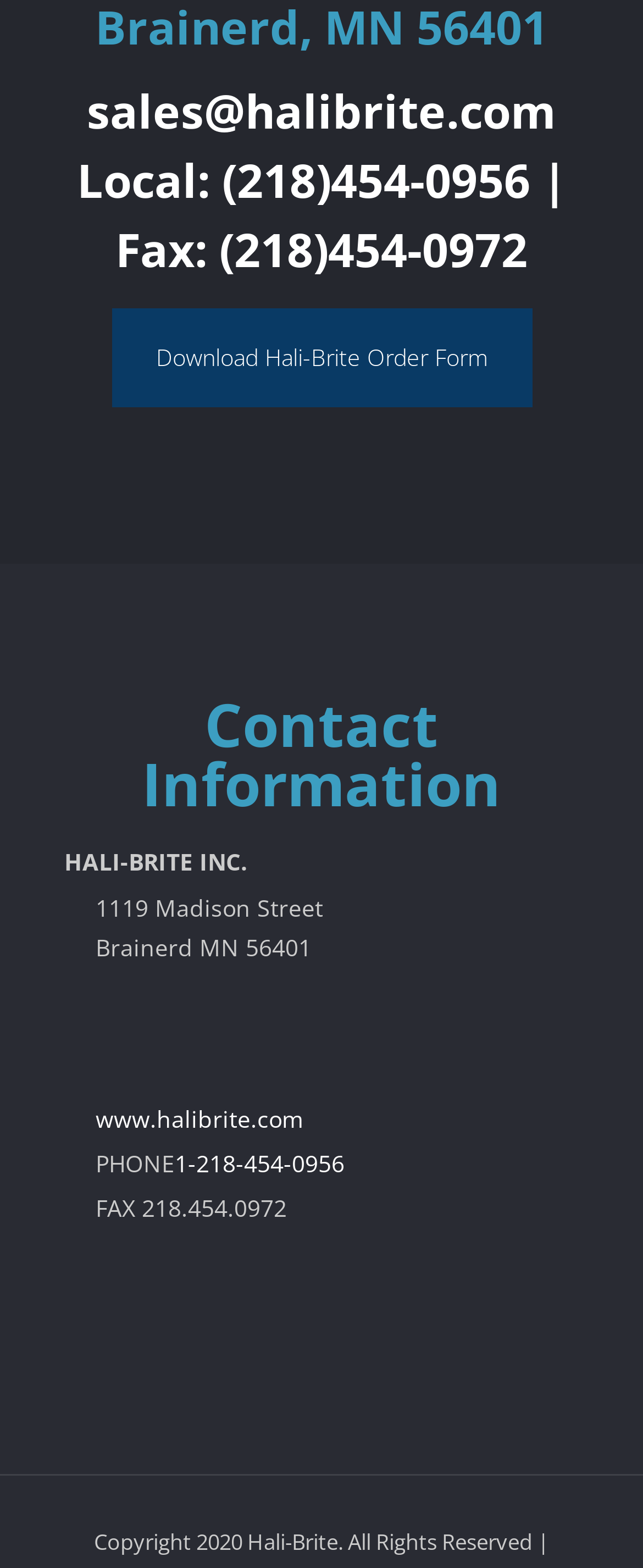Find the bounding box coordinates of the clickable area required to complete the following action: "Fax to 218.454.0972".

[0.149, 0.76, 0.446, 0.78]